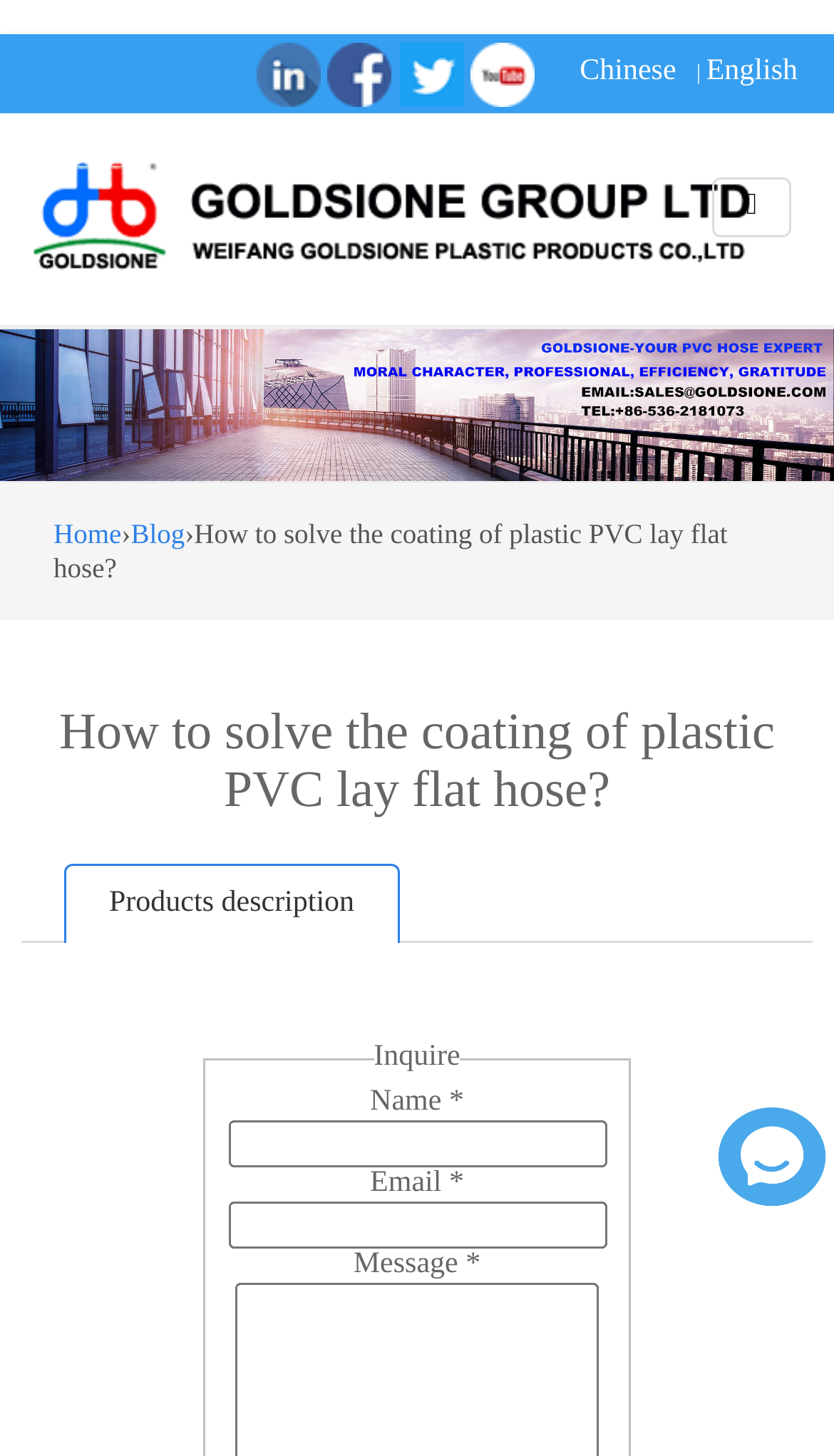Please identify the bounding box coordinates of the element I should click to complete this instruction: 'Fill in the Name field'. The coordinates should be given as four float numbers between 0 and 1, like this: [left, top, right, bottom].

[0.273, 0.77, 0.727, 0.802]